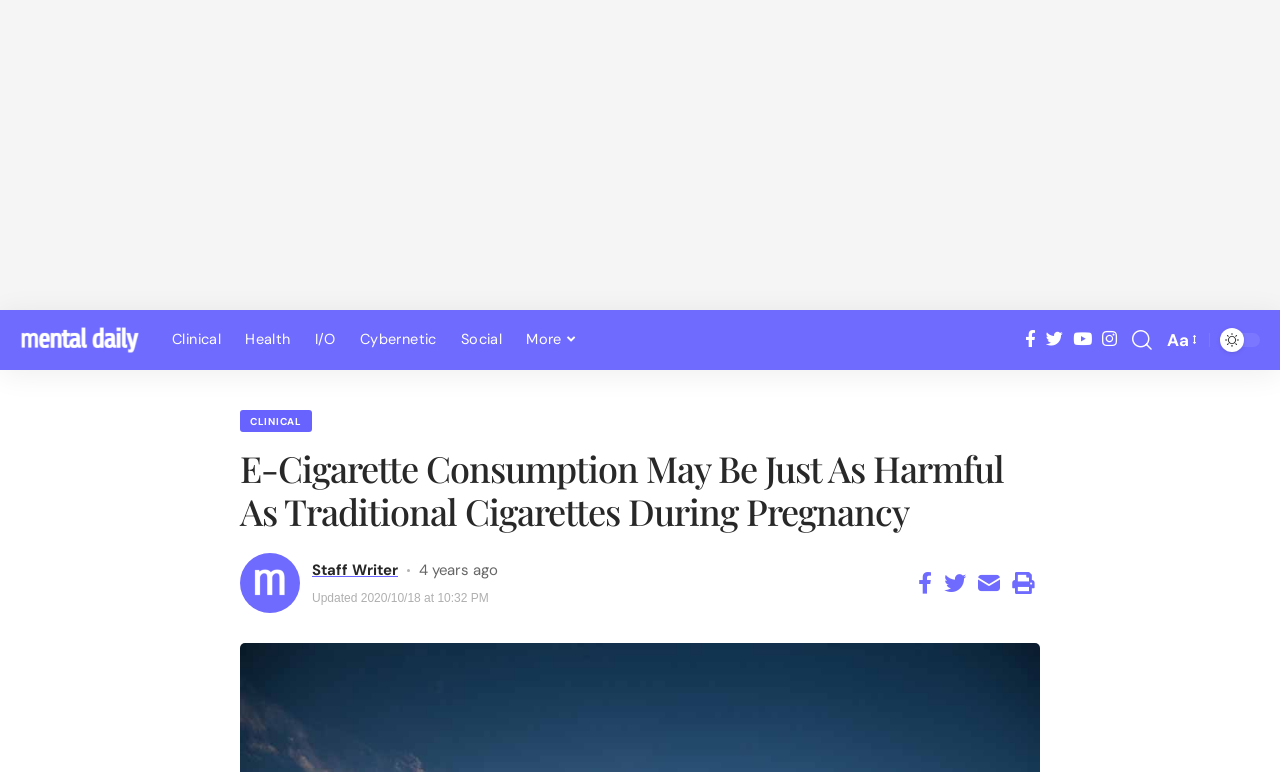Determine the bounding box coordinates of the section I need to click to execute the following instruction: "Click on the 'Mental Daily' link". Provide the coordinates as four float numbers between 0 and 1, i.e., [left, top, right, bottom].

[0.016, 0.423, 0.109, 0.458]